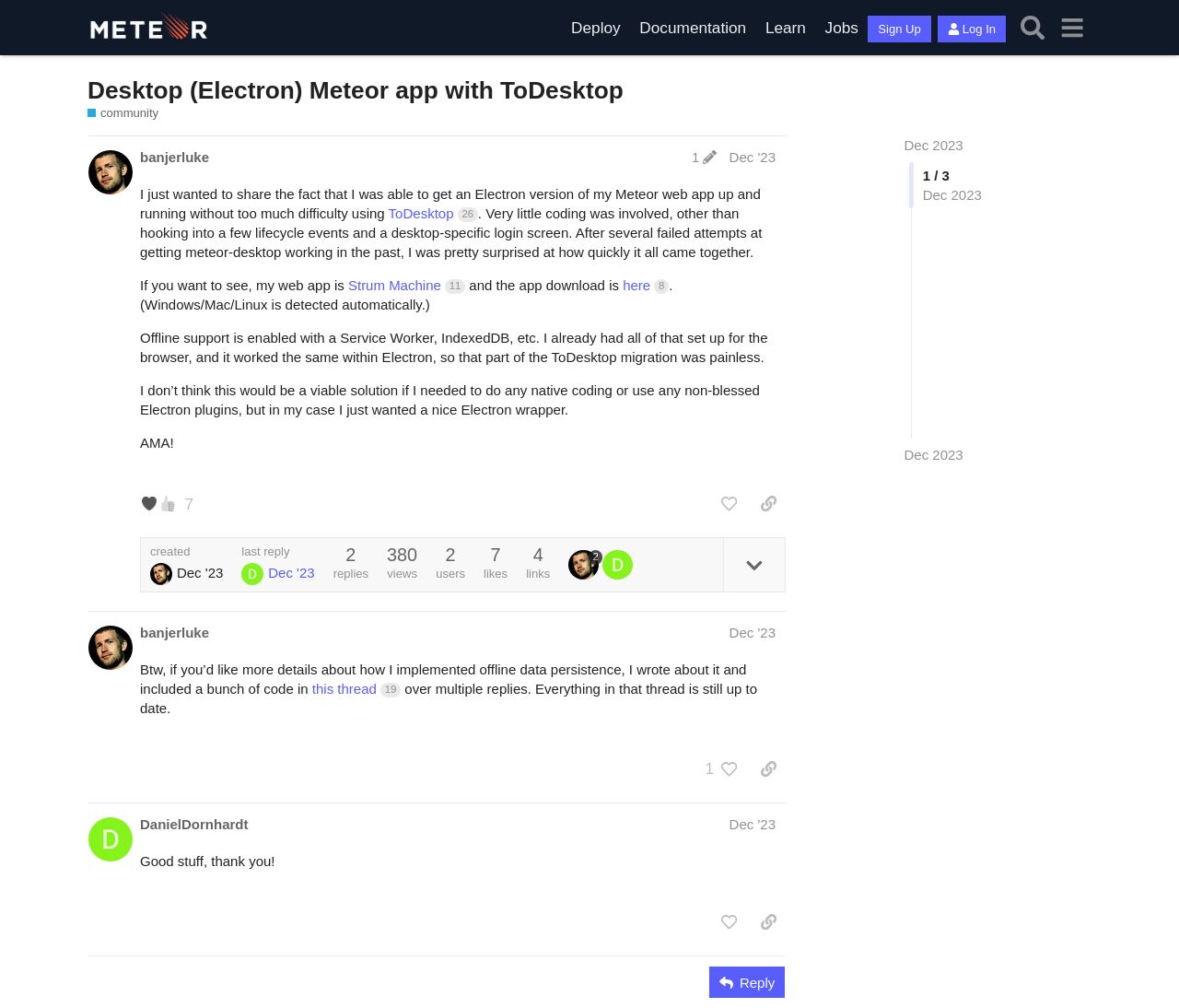How many users liked the post?
Examine the screenshot and reply with a single word or phrase.

7